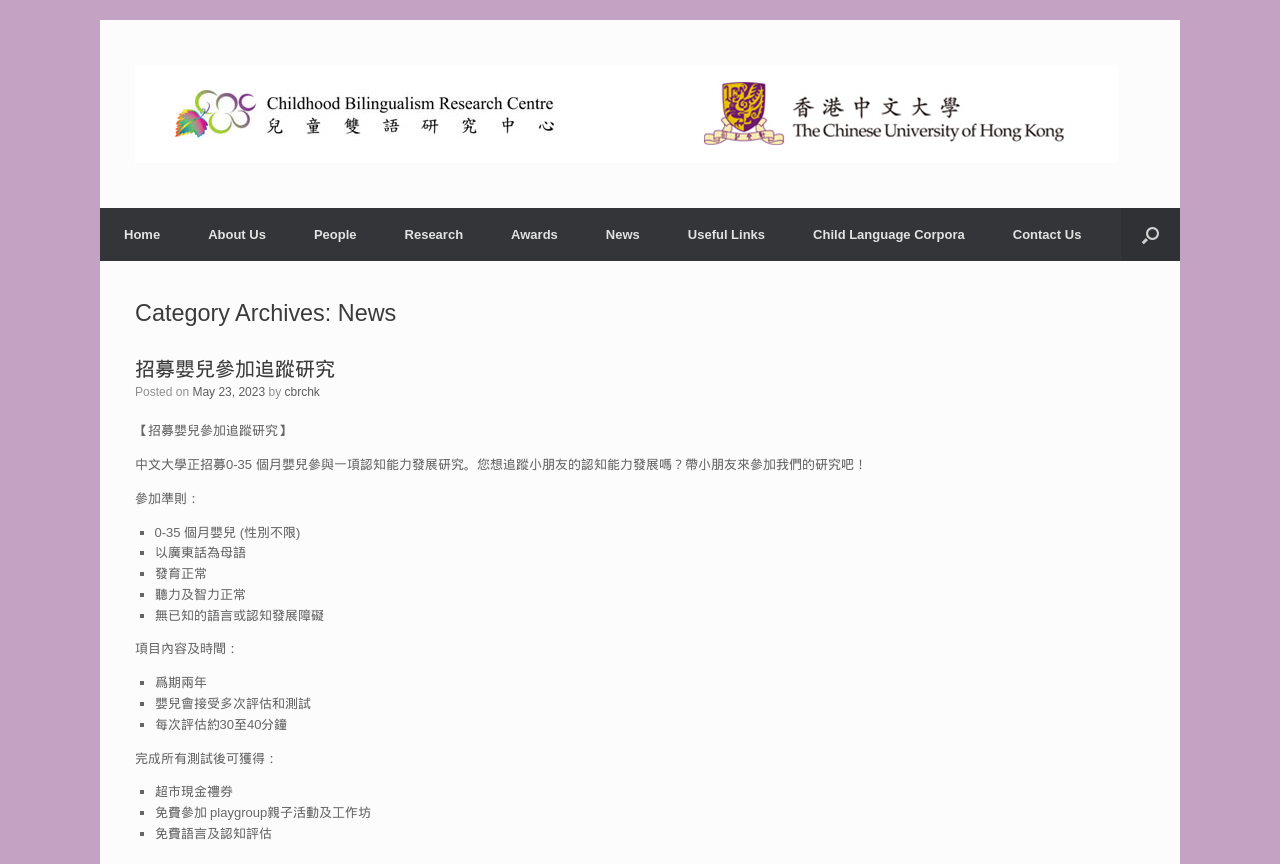Provide a single word or phrase to answer the given question: 
What is the age range of the infants being recruited?

0-35 months